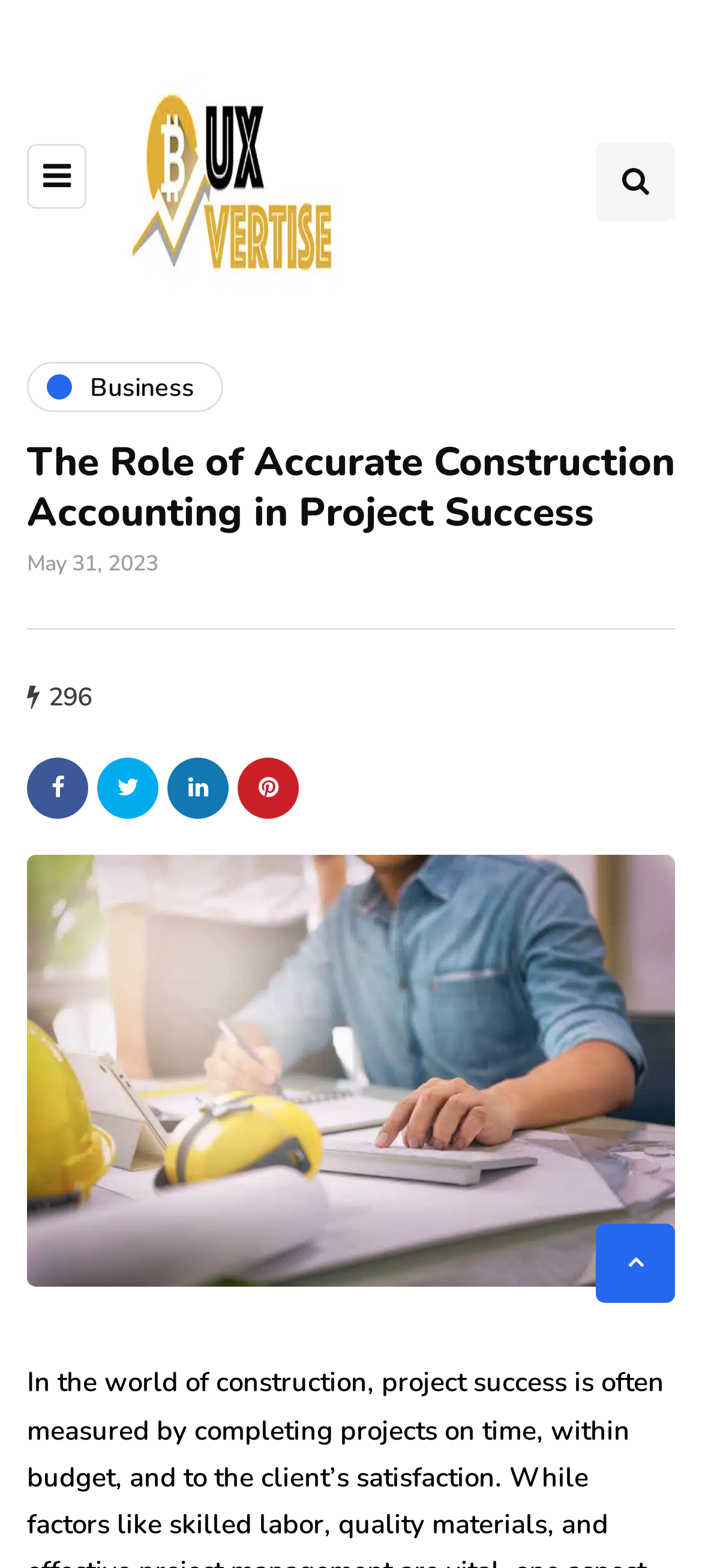Please determine the bounding box coordinates of the clickable area required to carry out the following instruction: "go to Buxvertise homepage". The coordinates must be four float numbers between 0 and 1, represented as [left, top, right, bottom].

[0.174, 0.102, 0.482, 0.125]